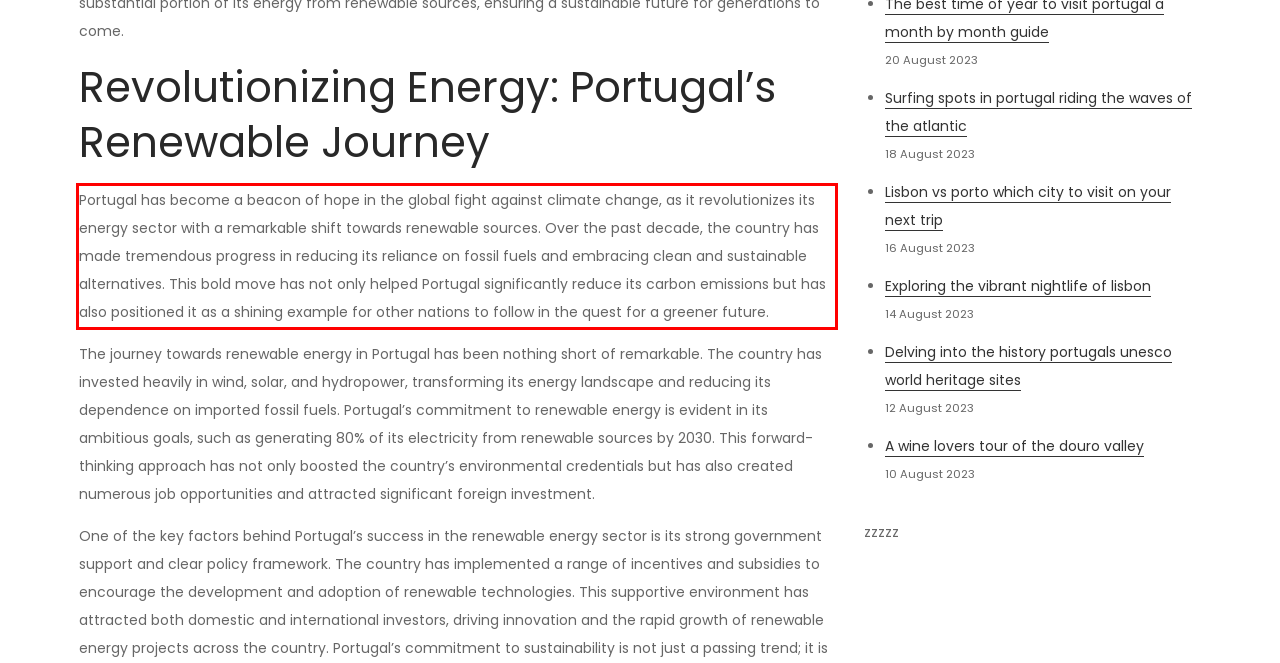The screenshot provided shows a webpage with a red bounding box. Apply OCR to the text within this red bounding box and provide the extracted content.

Portugal has become a beacon of hope in the global fight against climate change, as it revolutionizes its energy sector with a remarkable shift towards renewable sources. Over the past decade, the country has made tremendous progress in reducing its reliance on fossil fuels and embracing clean and sustainable alternatives. This bold move has not only helped Portugal significantly reduce its carbon emissions but has also positioned it as a shining example for other nations to follow in the quest for a greener future.